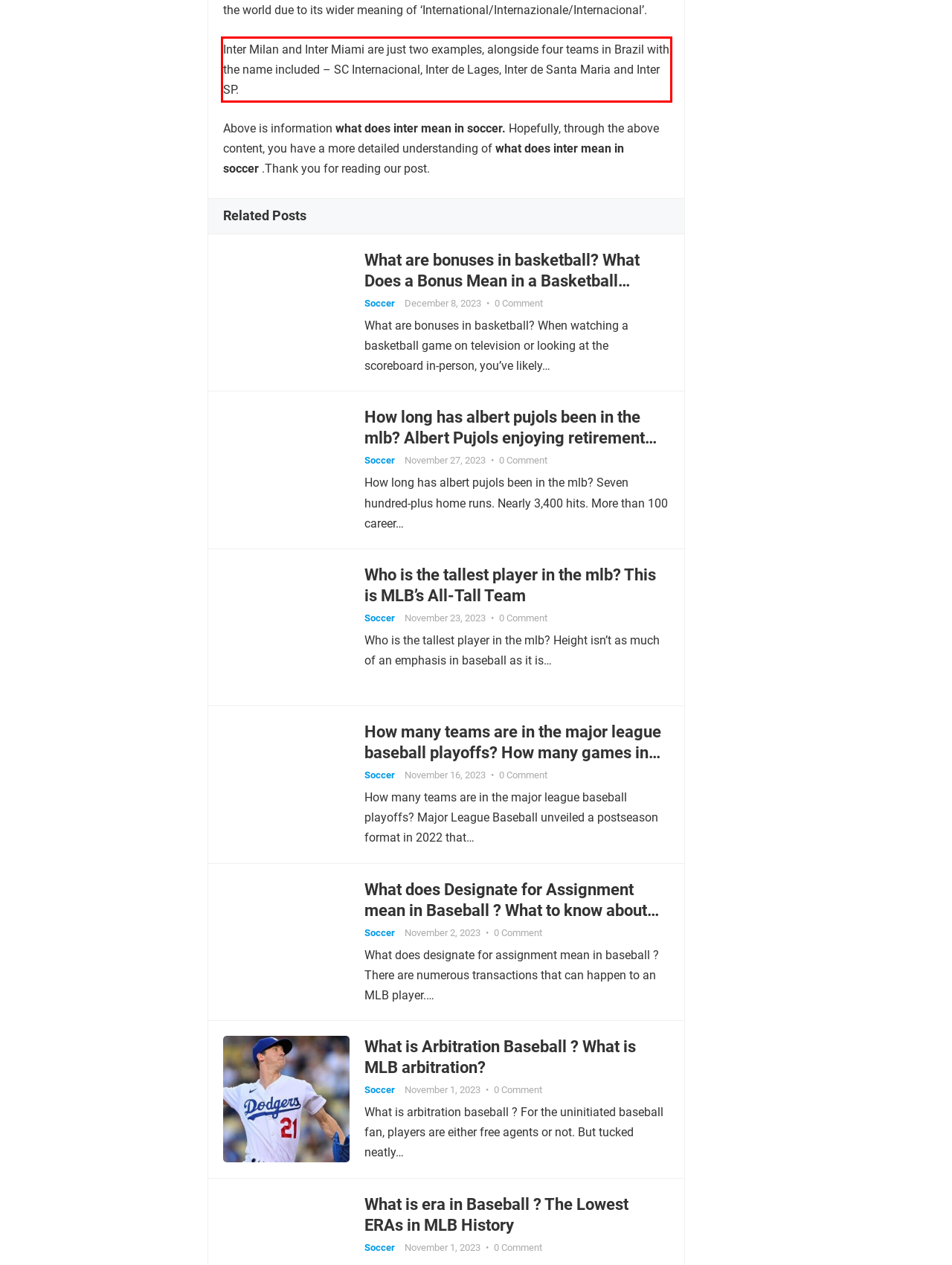Using the provided screenshot, read and generate the text content within the red-bordered area.

Inter Milan and Inter Miami are just two examples, alongside four teams in Brazil with the name included – SC Internacional, Inter de Lages, Inter de Santa Maria and Inter SP.